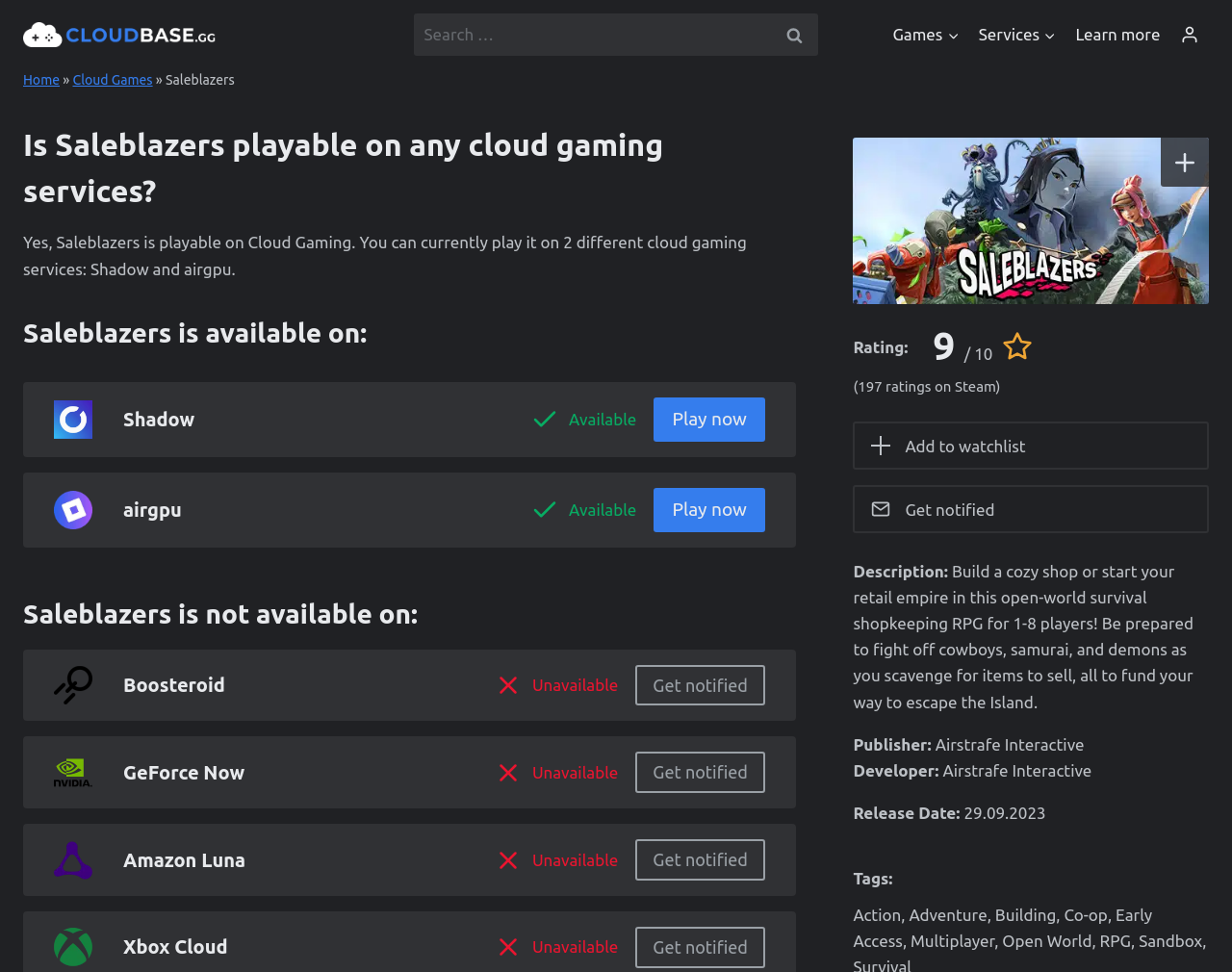Please find the bounding box coordinates of the element's region to be clicked to carry out this instruction: "View rating of Saleblazers".

[0.693, 0.347, 0.737, 0.366]